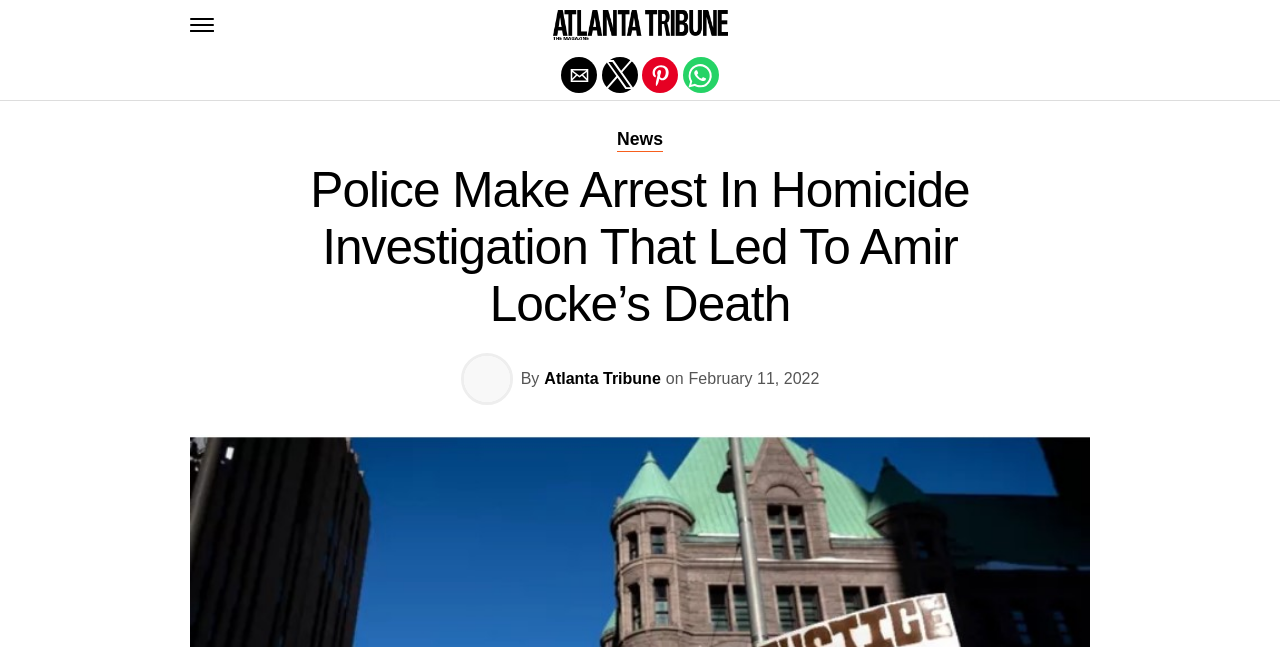Using the provided element description "News", determine the bounding box coordinates of the UI element.

[0.482, 0.202, 0.518, 0.229]